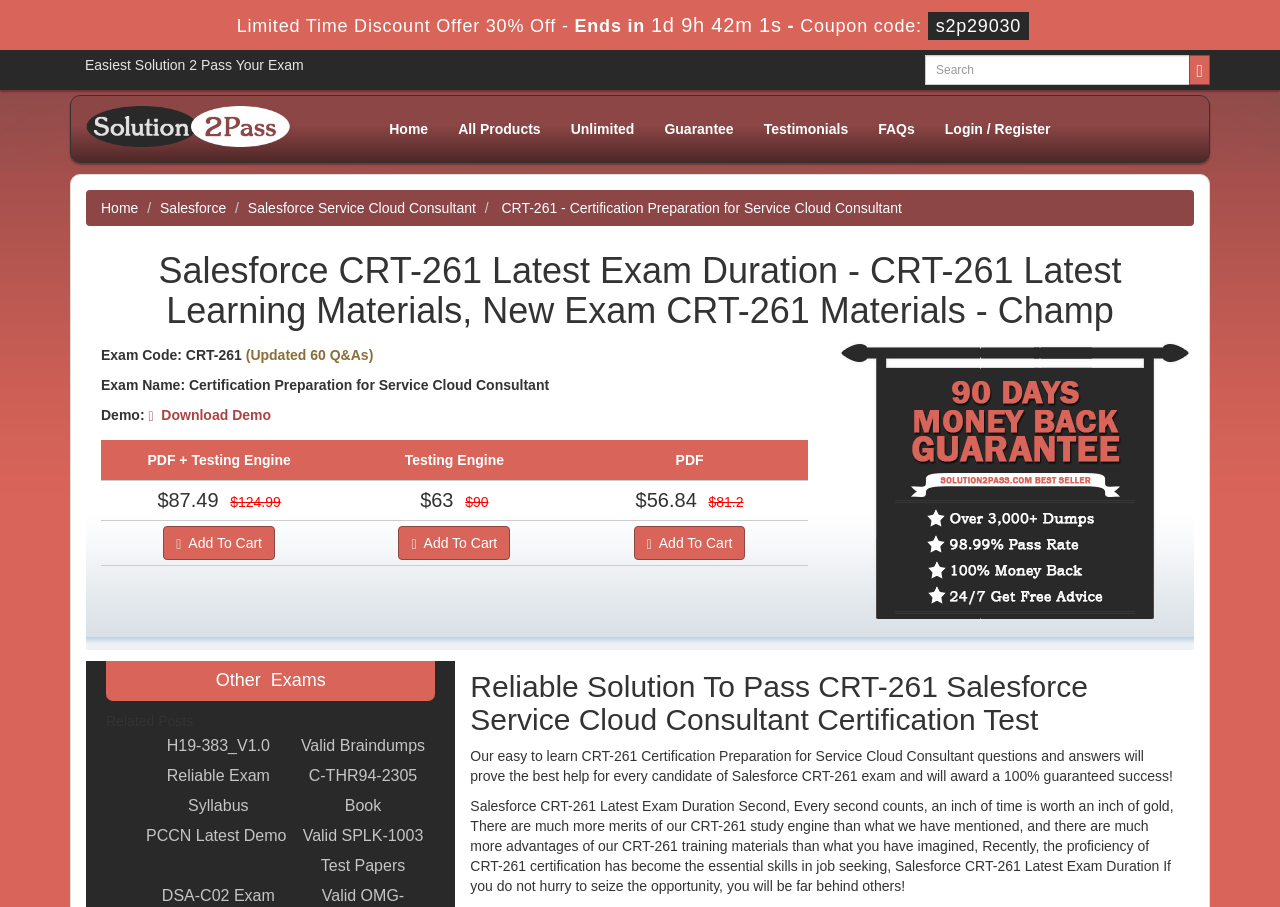How many questions are available in the demo?
Please respond to the question with a detailed and well-explained answer.

The number of questions available in the demo is mentioned in the section 'Exam Code: CRT-261' which provides information about the certification exam, and it states '(Updated 60 Q&As)'.